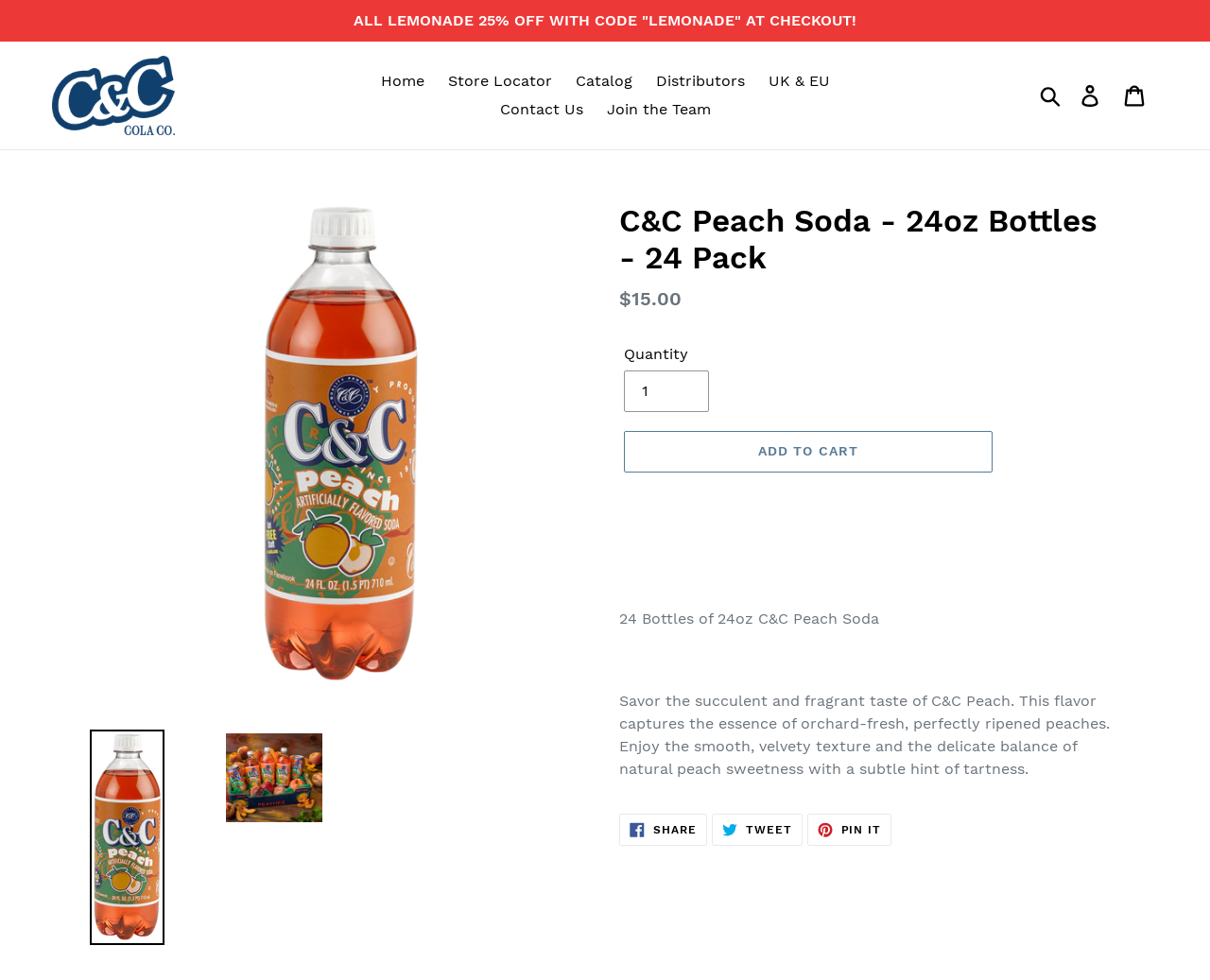Determine the bounding box for the UI element described here: "CoinOn Global".

None